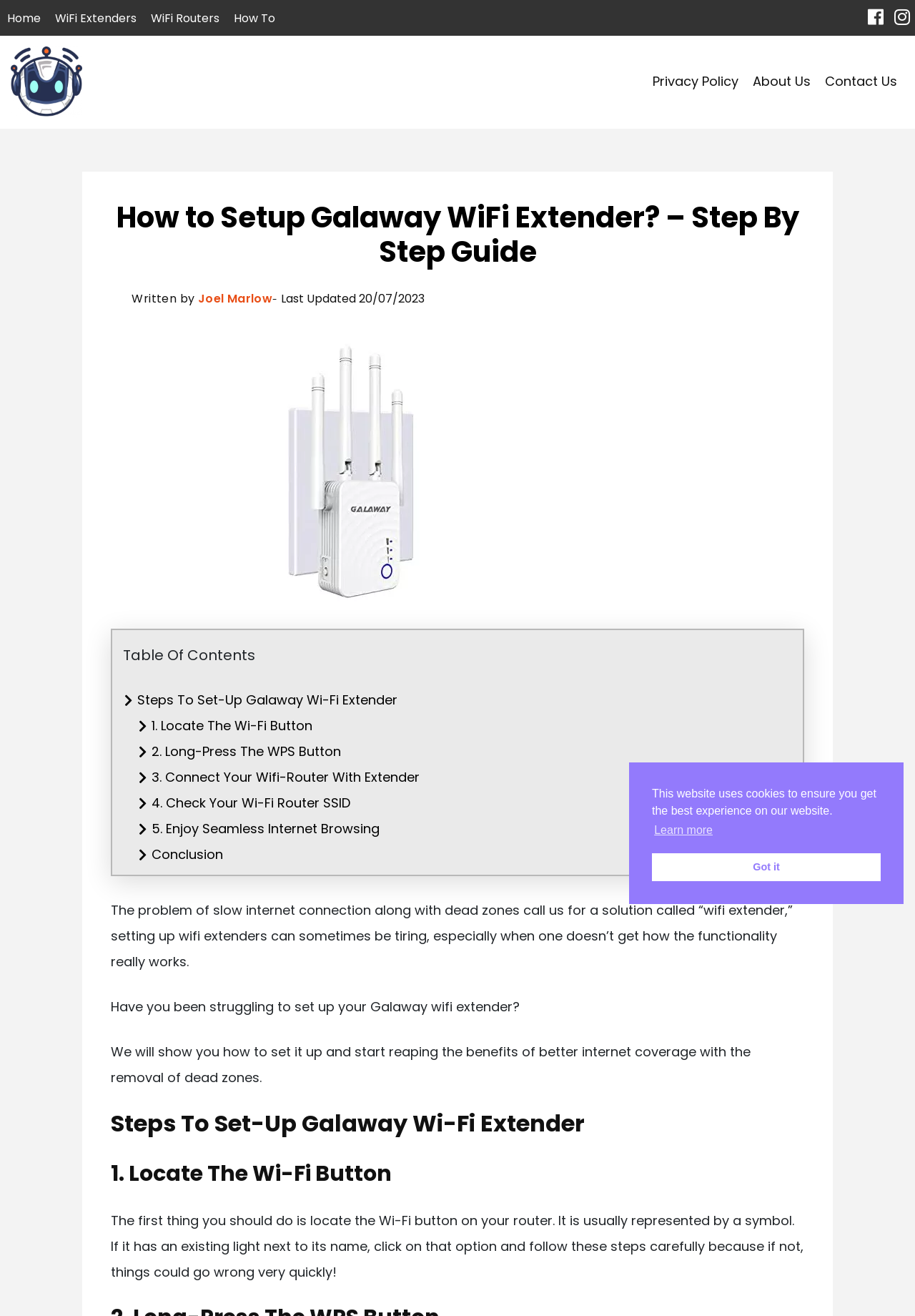Determine the bounding box coordinates of the clickable region to carry out the instruction: "Click on the 'Steps To Set-Up Galaway Wi-Fi Extender' link".

[0.15, 0.525, 0.434, 0.539]